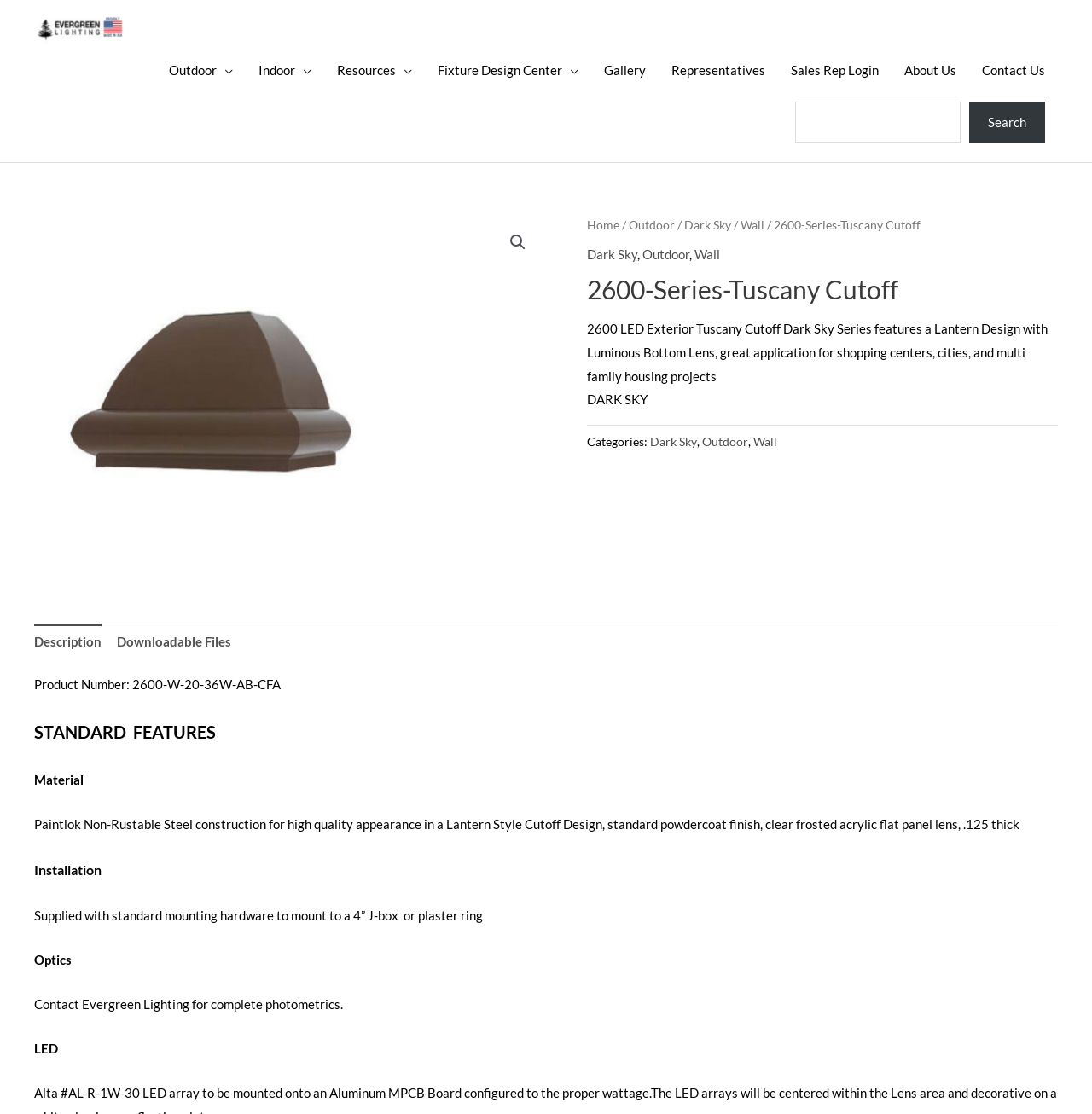Locate the bounding box coordinates of the clickable region necessary to complete the following instruction: "Go to Outdoor page". Provide the coordinates in the format of four float numbers between 0 and 1, i.e., [left, top, right, bottom].

[0.143, 0.04, 0.225, 0.085]